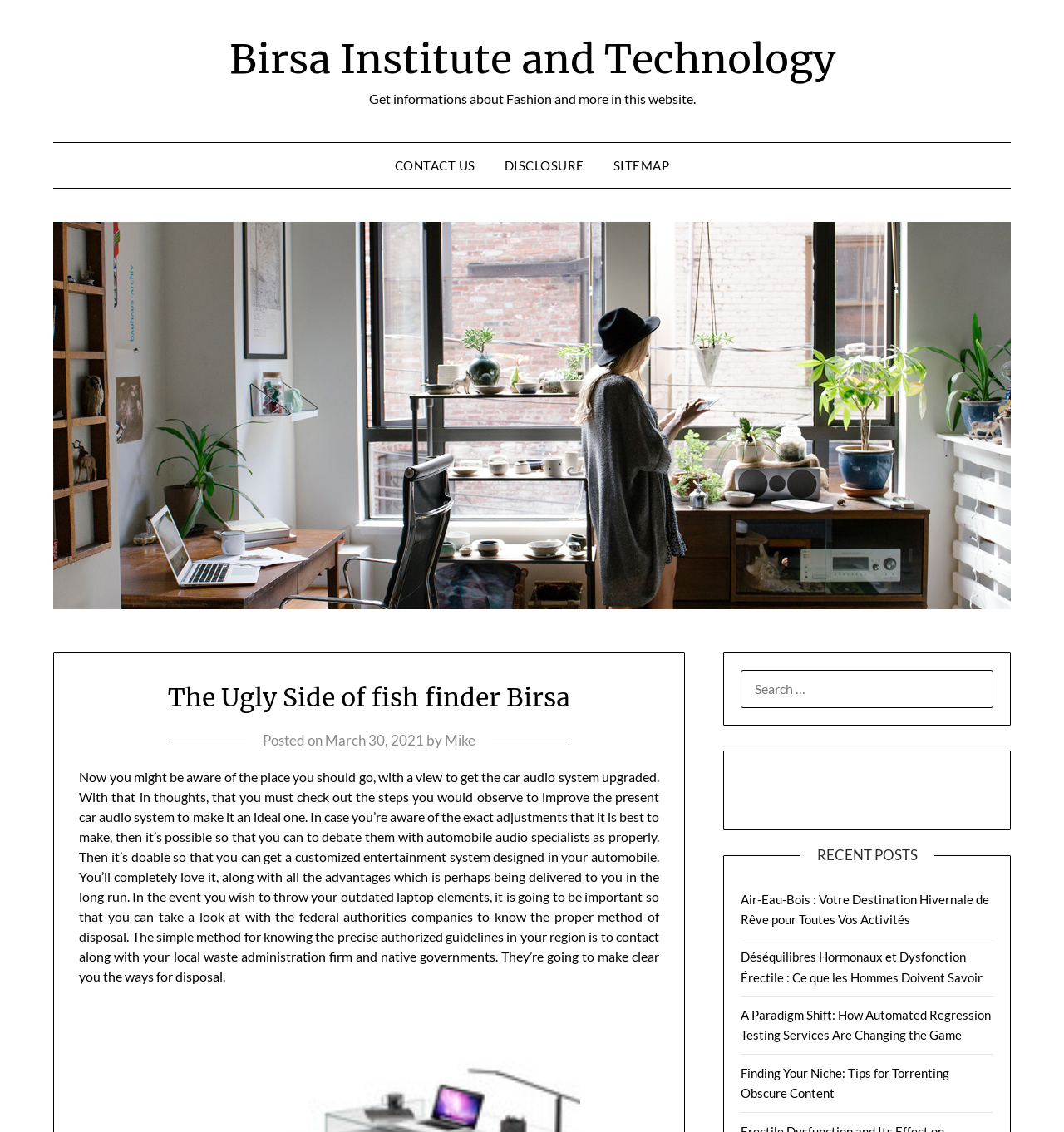What is the principal heading displayed on the webpage?

The Ugly Side of fish finder Birsa